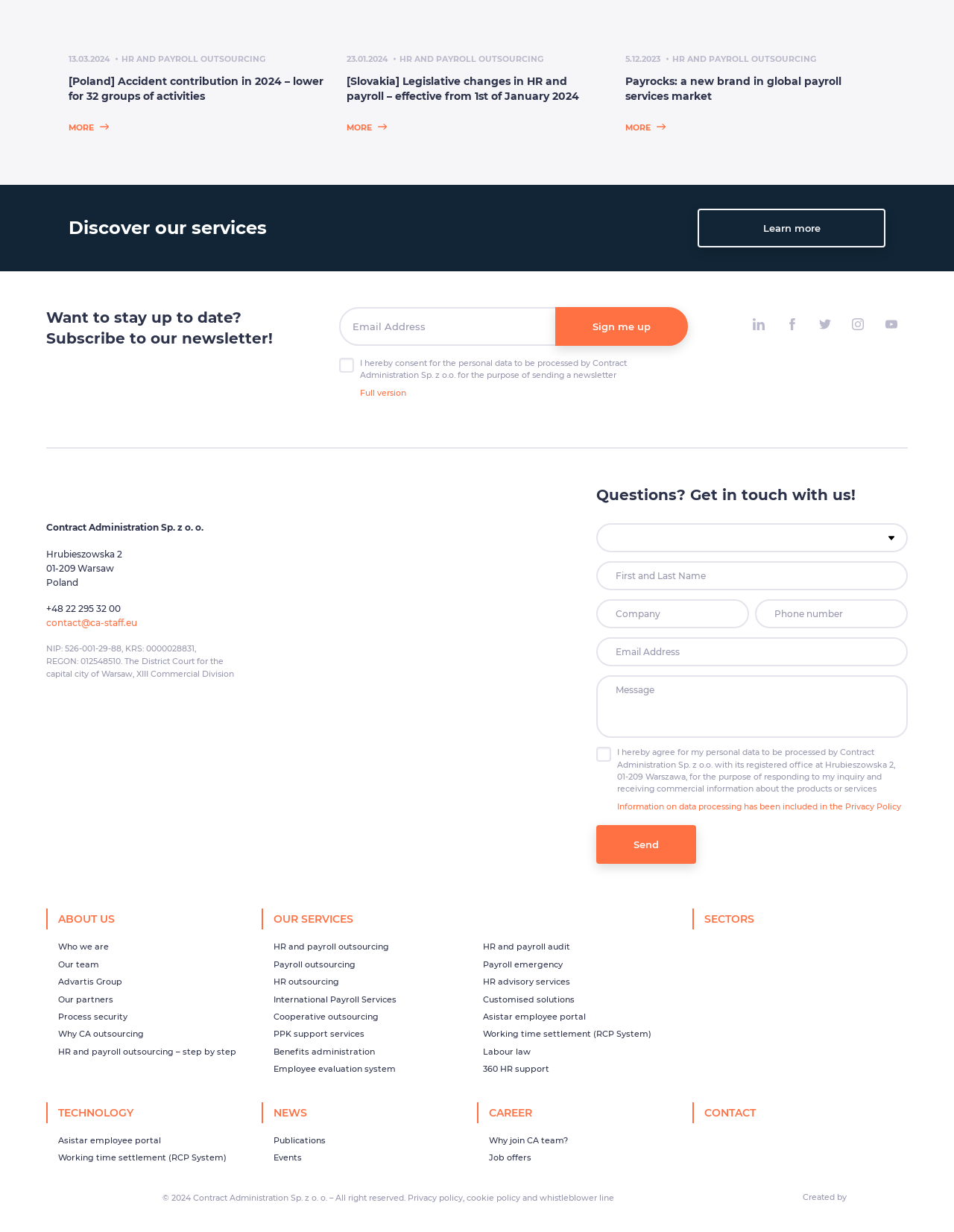Pinpoint the bounding box coordinates of the clickable area needed to execute the instruction: "Learn more about HR and payroll outsourcing". The coordinates should be specified as four float numbers between 0 and 1, i.e., [left, top, right, bottom].

[0.732, 0.169, 0.928, 0.201]